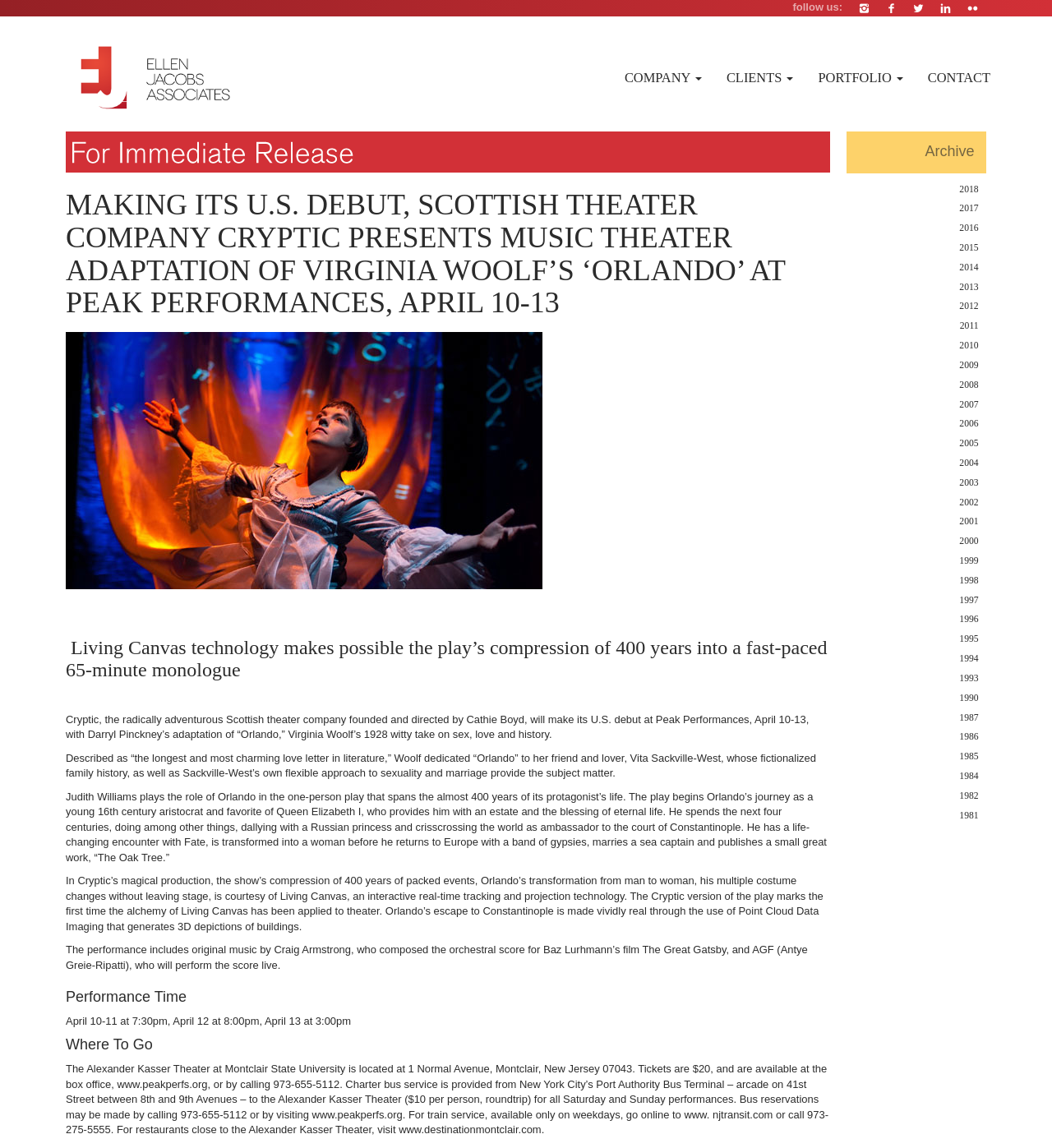What is the name of the theater company?
From the image, provide a succinct answer in one word or a short phrase.

Cryptic